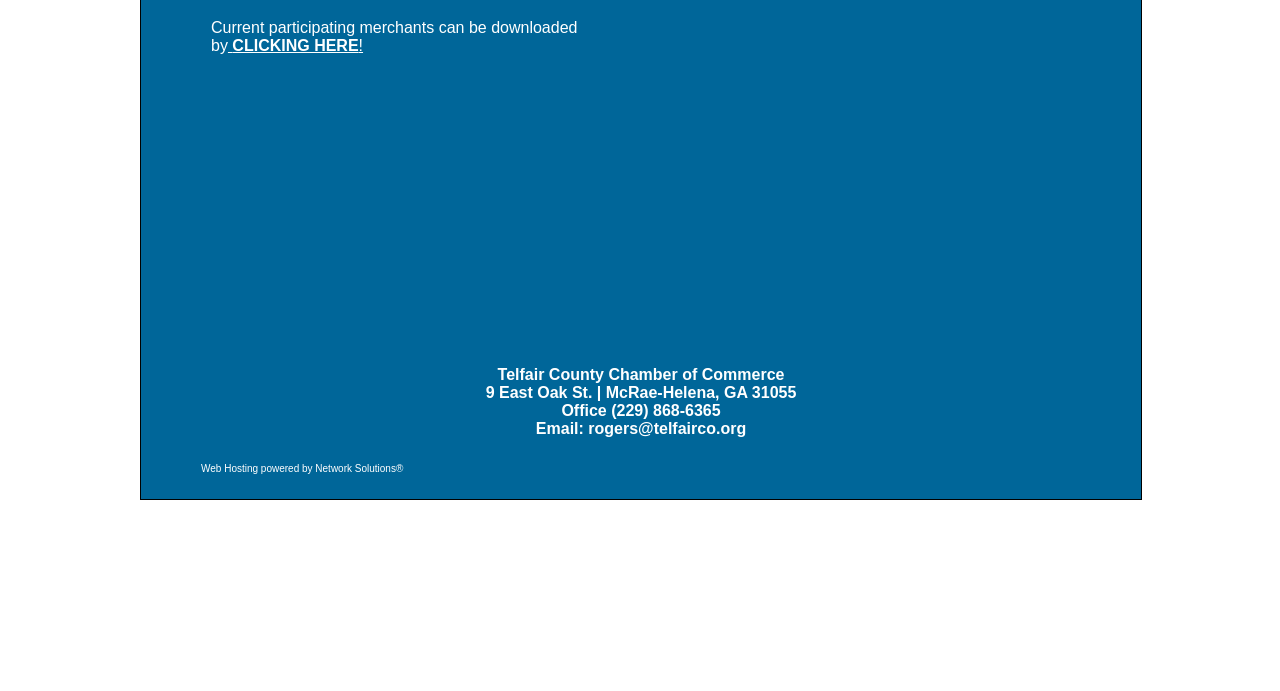Provide your answer in one word or a succinct phrase for the question: 
What company powers the web hosting of this website?

Network Solutions